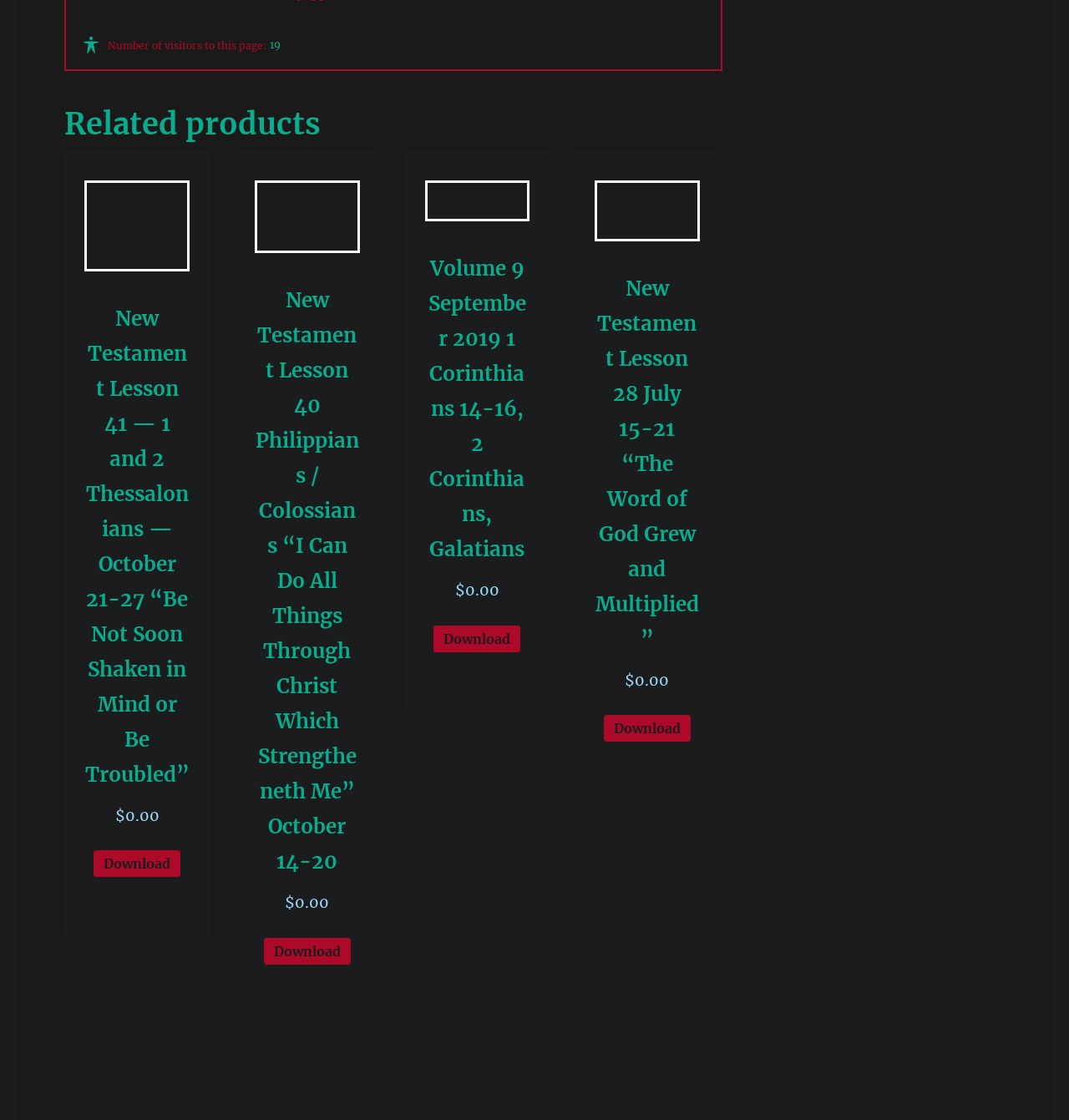How many download links are available?
Based on the image content, provide your answer in one word or a short phrase.

4